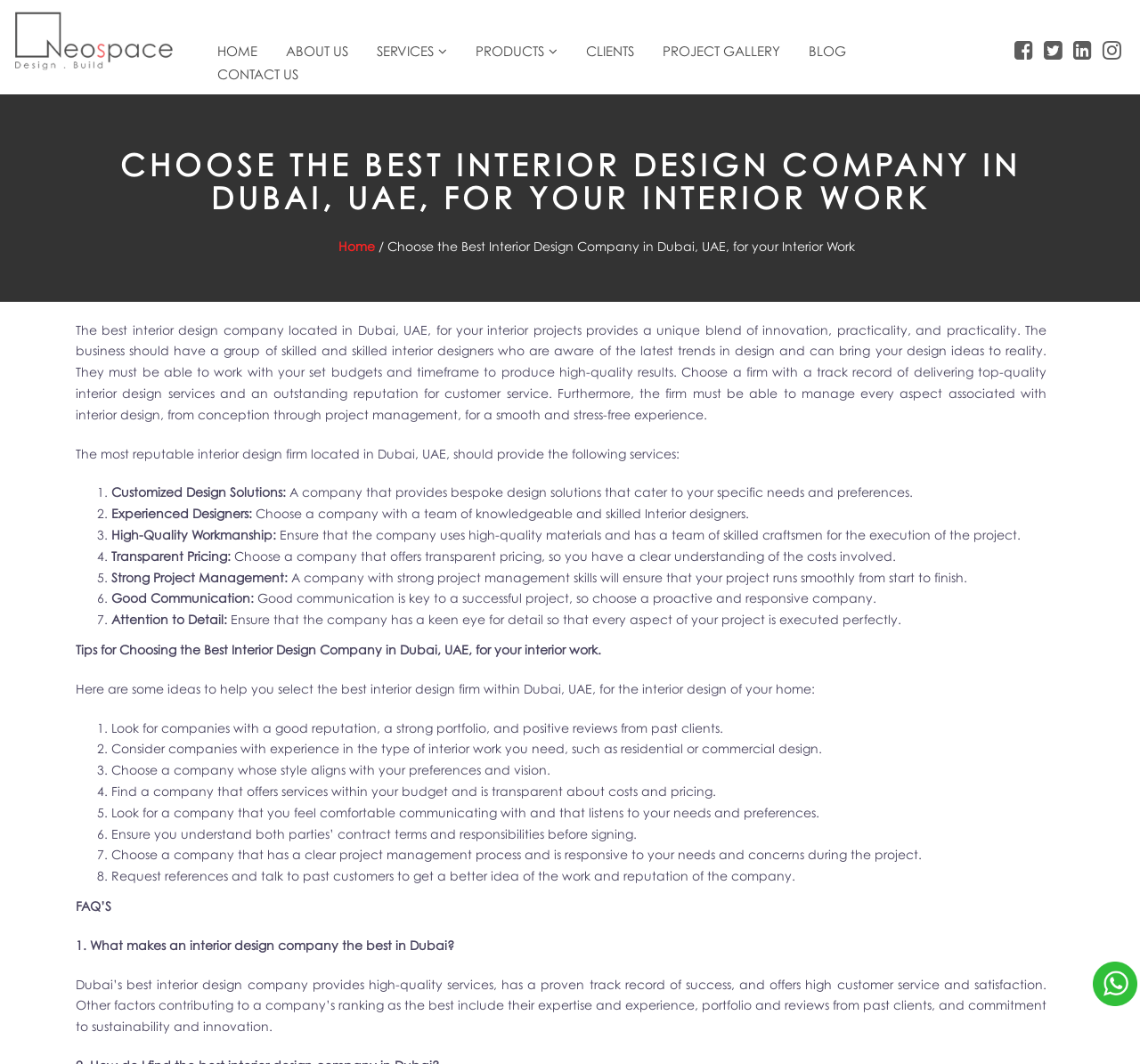What is the importance of good communication in an interior design project?
Look at the image and construct a detailed response to the question.

According to the webpage, good communication is key to a successful project. This is mentioned in the section 'The most reputable interior design firm located in Dubai, UAE, should provide the following services:', where it is stated that good communication is essential for a successful project.